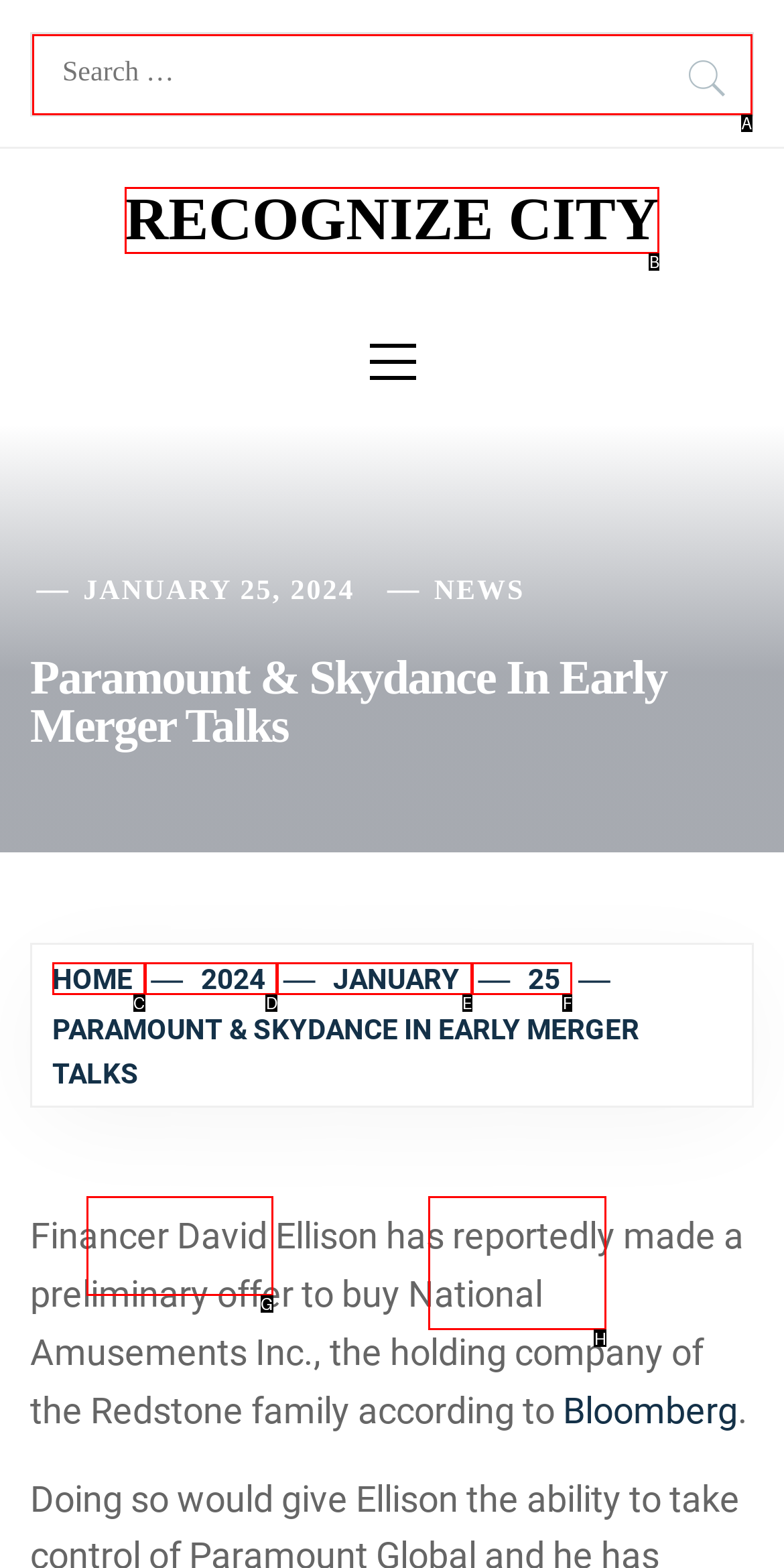Find the HTML element that matches the description: Recognize city. Answer using the letter of the best match from the available choices.

B